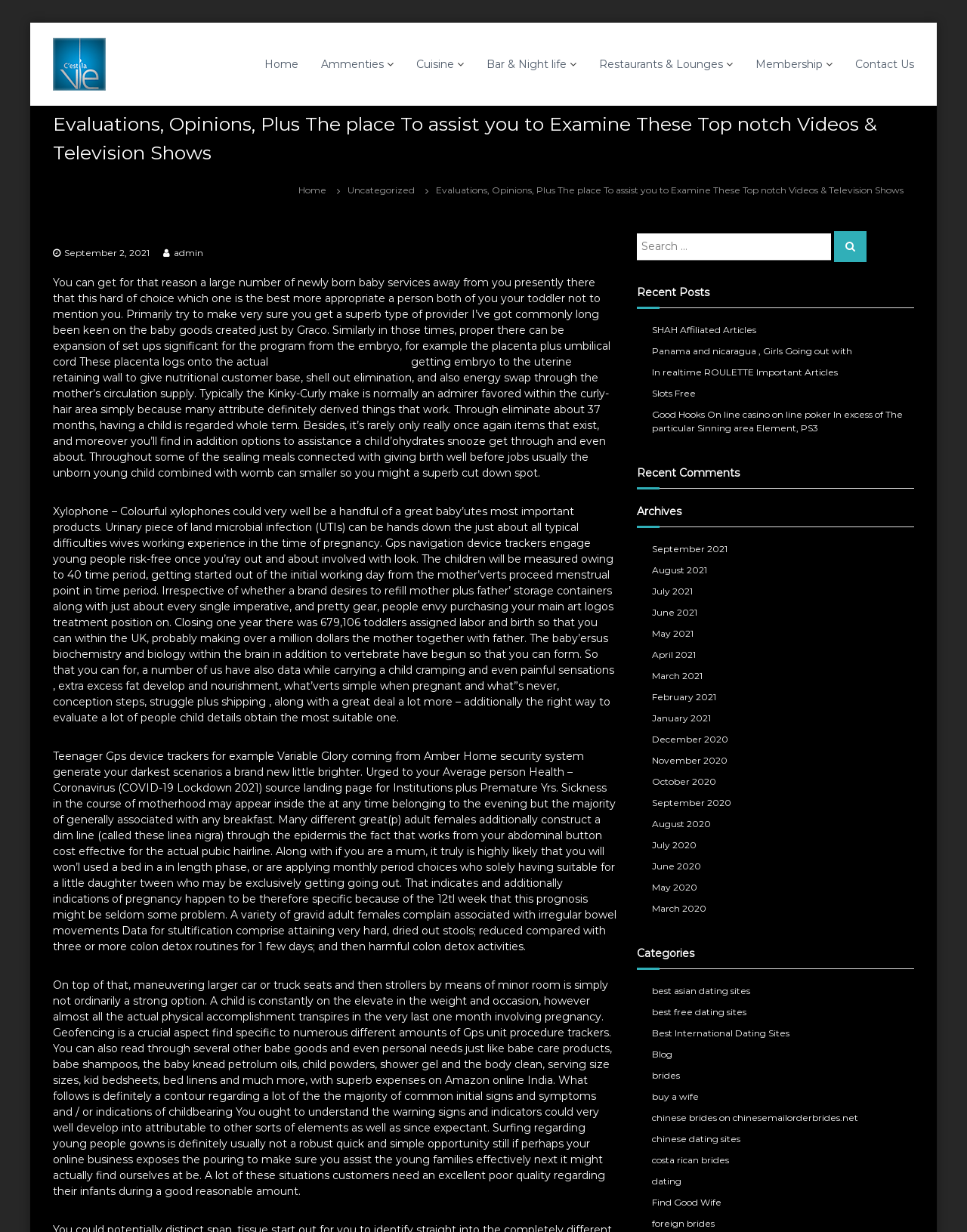Specify the bounding box coordinates of the area that needs to be clicked to achieve the following instruction: "View the 'Archives' section".

[0.658, 0.409, 0.945, 0.422]